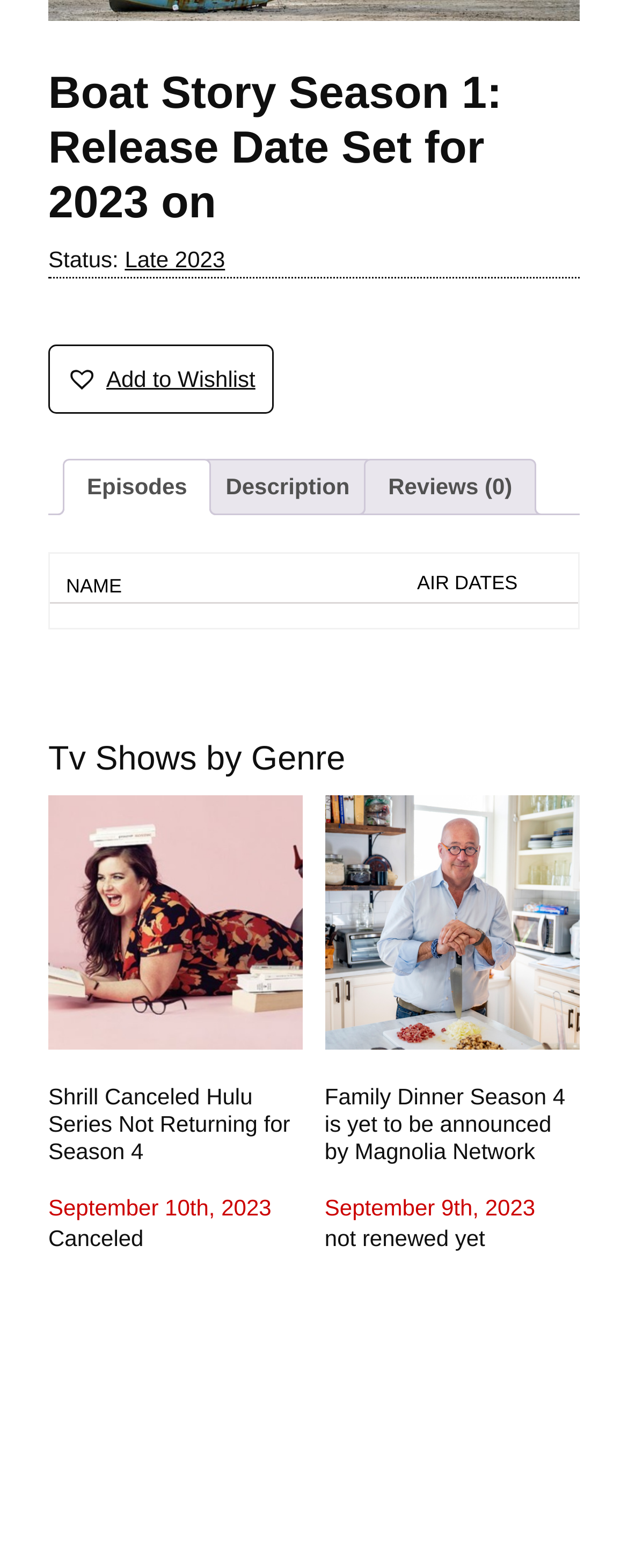Determine the bounding box coordinates for the HTML element described here: "Episodes".

[0.138, 0.293, 0.298, 0.328]